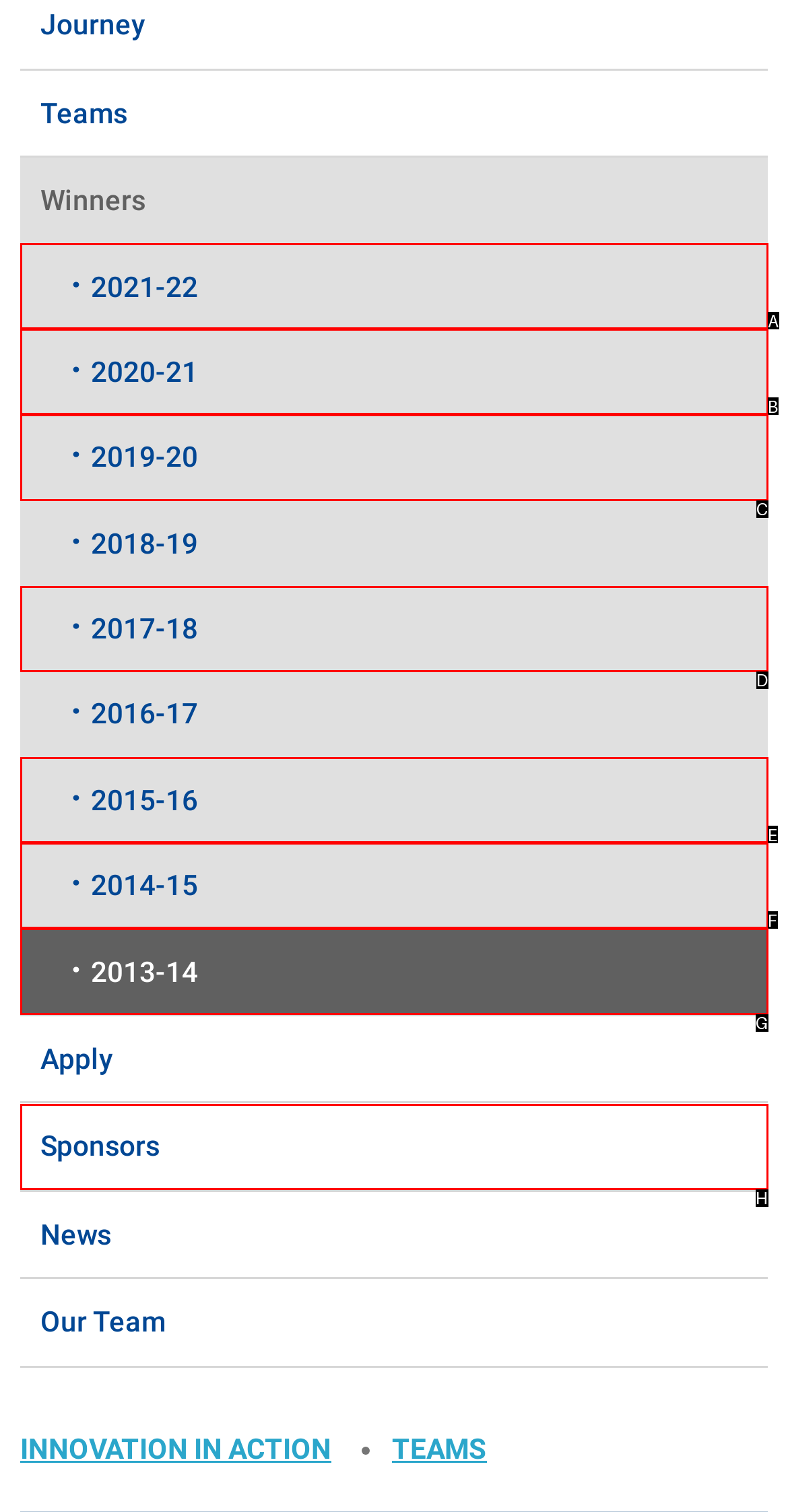Identify the UI element that corresponds to this description: 2017-18
Respond with the letter of the correct option.

D